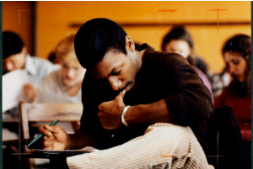Give a detailed account of the elements present in the image.

The image features a focused African American male student deeply engaged in his work, sitting at a desk in a classroom setting. He is looking down at his paper while thoughtfully holding a pencil in his right hand, suggesting that he is taking notes or answering questions. The student is wearing a dark sweater and appears to be pondering a concept, demonstrating concentration. In the background, several other students can be seen, also engaged in their own activities, indicating a collaborative learning environment. The warm tones of the classroom add to the atmosphere of education and growth, reflecting the theme of diversity and inclusion in higher education. This setting aligns with discussions about fostering an equitable and supportive academic experience for all students, particularly in the context of ongoing dialogues about diversity, equity, and inclusion.